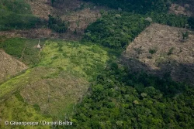Create a detailed narrative of what is happening in the image.

This image depicts a stark contrast between deforested and intact forest areas, illustrating the urgent environmental issues addressed in the report "EU forests in danger: Forest protection starts in our backyard." The juxtaposition showcases the vibrant greenery of the untouched forest on the right side against the barren land resulting from deforestation on the left. This visual representation emphasizes the significant threats facing European forests, which cover approximately 182 million hectares. The situation calls for immediate and committed action to protect these vital ecosystems. The photograph serves as a compelling reminder of the need for increased awareness and initiatives to combat forest loss and promote sustainability.